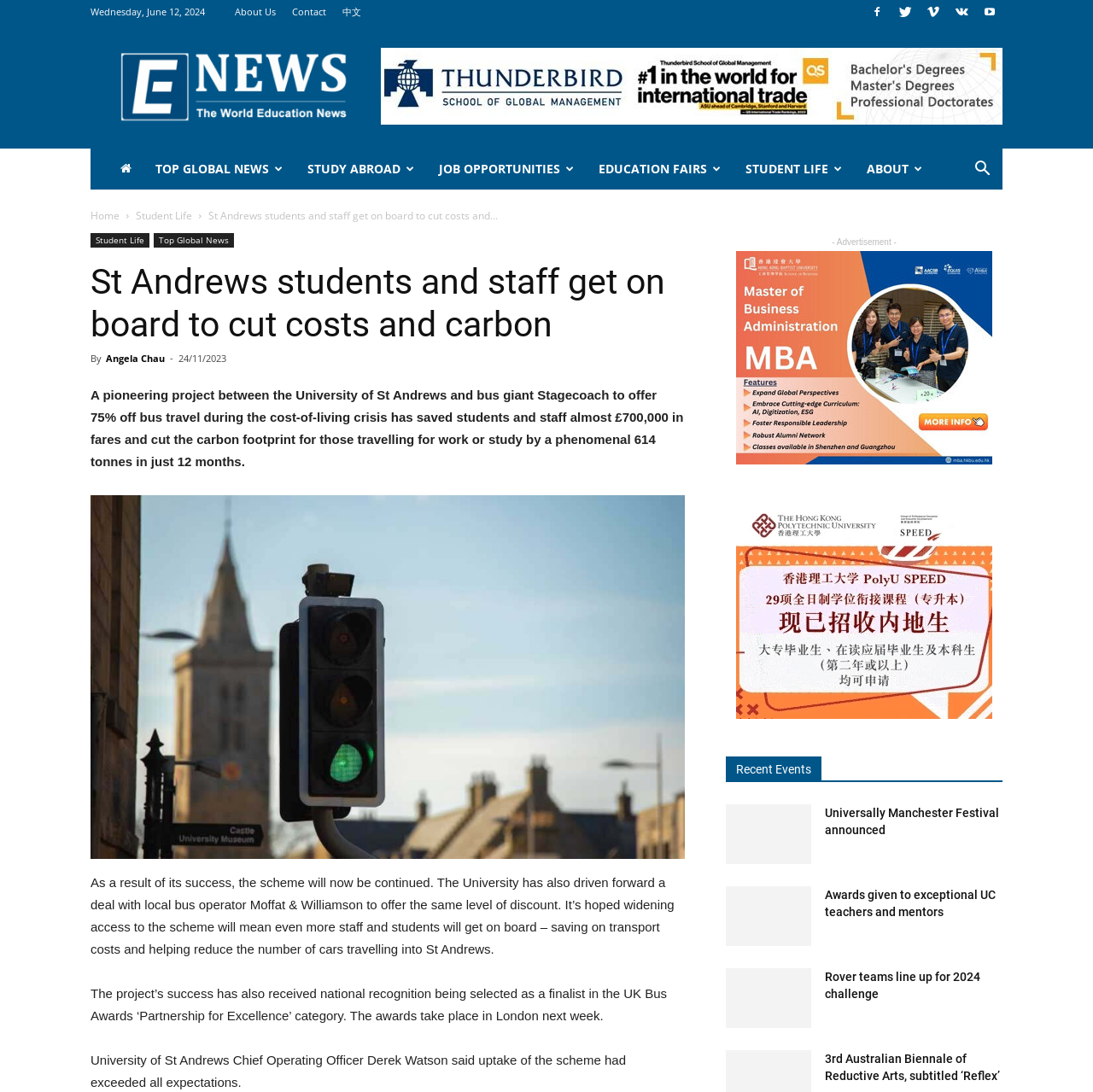Please find the bounding box coordinates of the section that needs to be clicked to achieve this instruction: "Read the article by Angela Chau".

[0.097, 0.322, 0.151, 0.334]